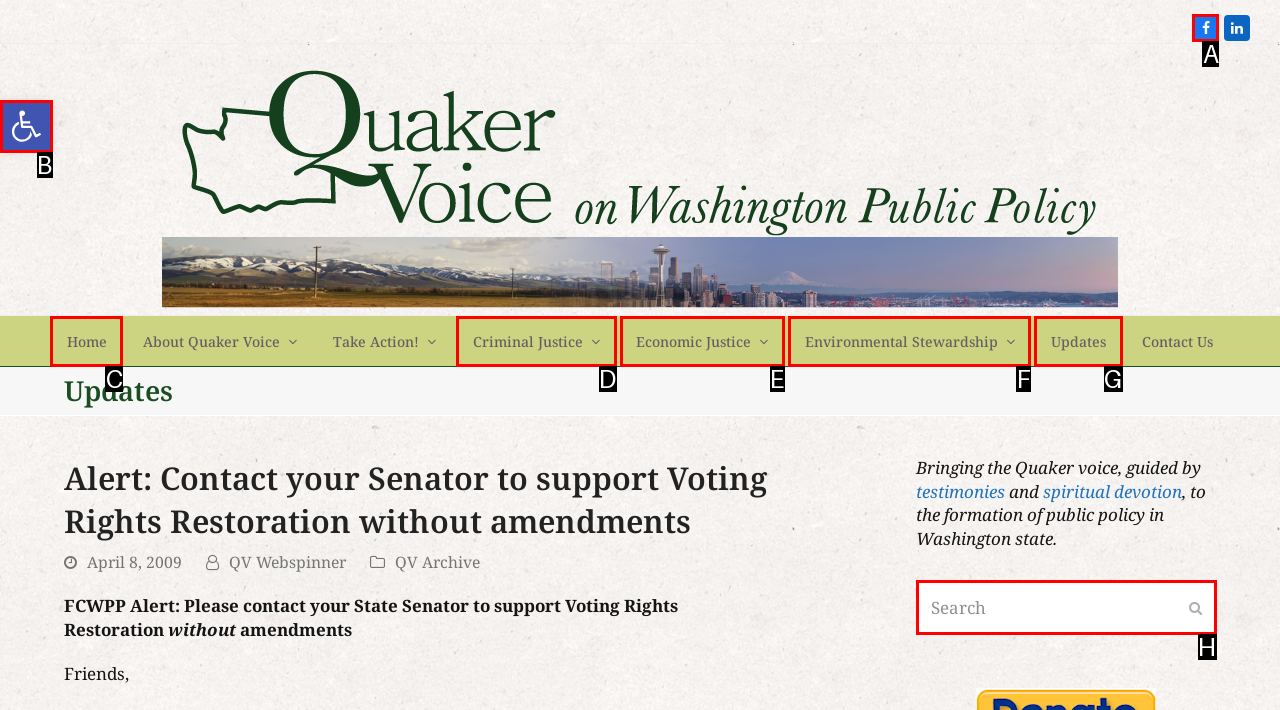Determine the right option to click to perform this task: Visit Facebook page
Answer with the correct letter from the given choices directly.

A